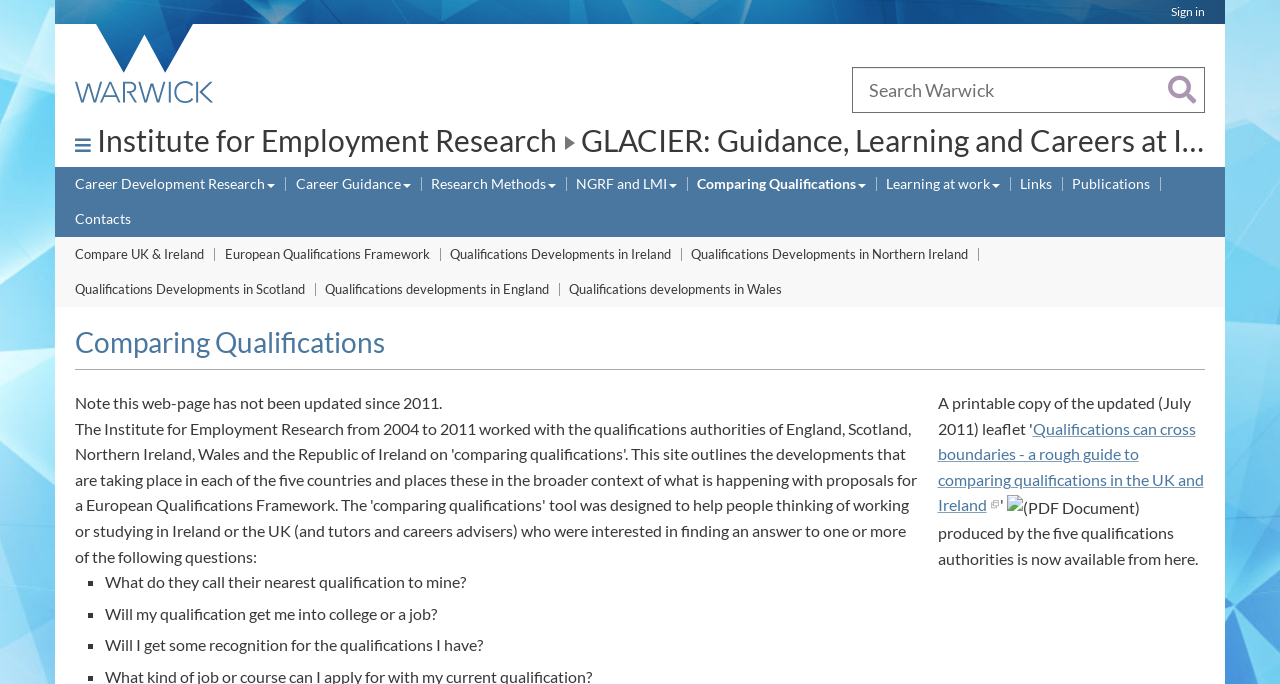Identify the bounding box coordinates for the UI element that matches this description: "Qualifications Developments in Northern Ireland".

[0.54, 0.356, 0.756, 0.389]